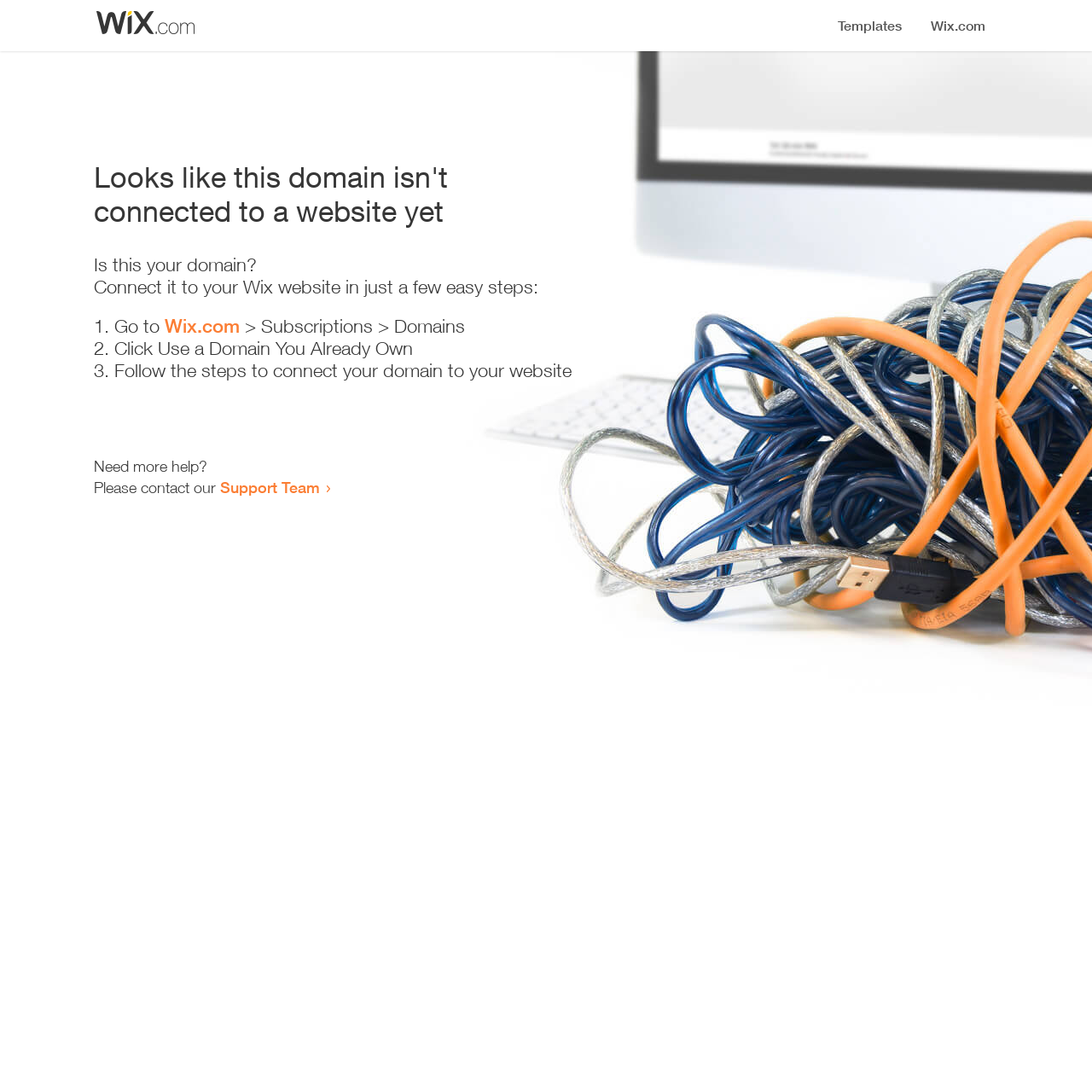Given the description of a UI element: "Support Team", identify the bounding box coordinates of the matching element in the webpage screenshot.

[0.202, 0.438, 0.293, 0.455]